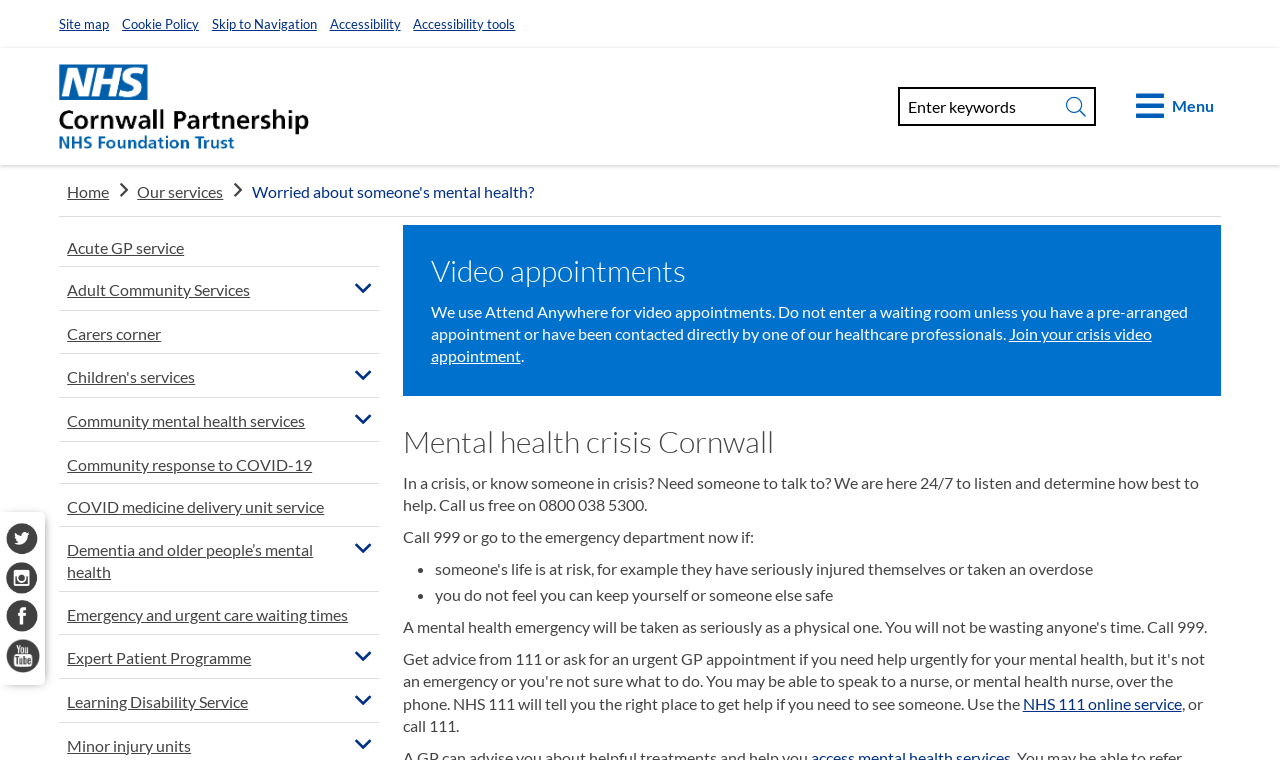Extract the bounding box coordinates for the UI element described as: "Our services".

[0.107, 0.239, 0.175, 0.264]